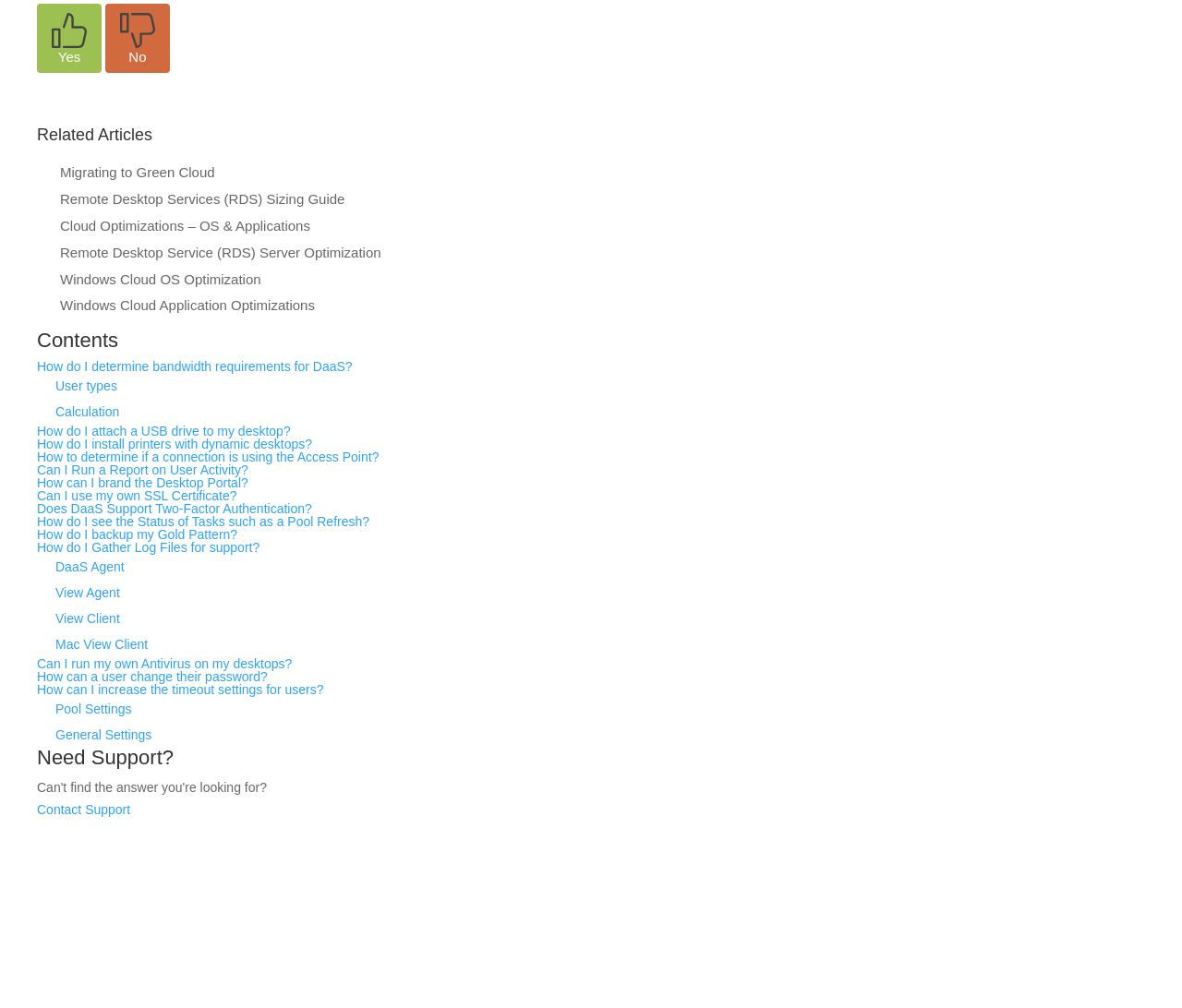Identify the bounding box coordinates for the element you need to click to achieve the following task: "Read Related Articles". Provide the bounding box coordinates as four float numbers between 0 and 1, in the form [left, top, right, bottom].

[0.031, 0.125, 0.969, 0.151]